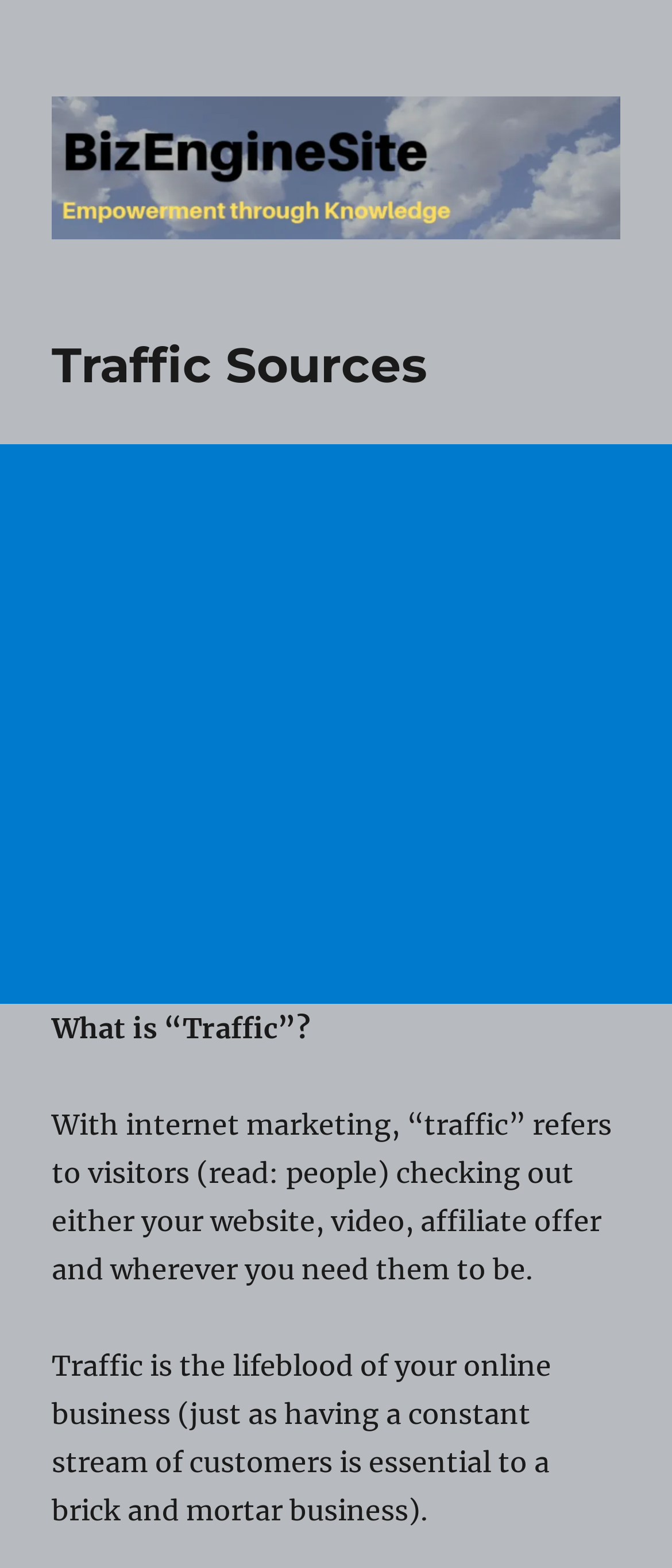Please answer the following query using a single word or phrase: 
What is essential to a brick and mortar business?

constant stream of customers